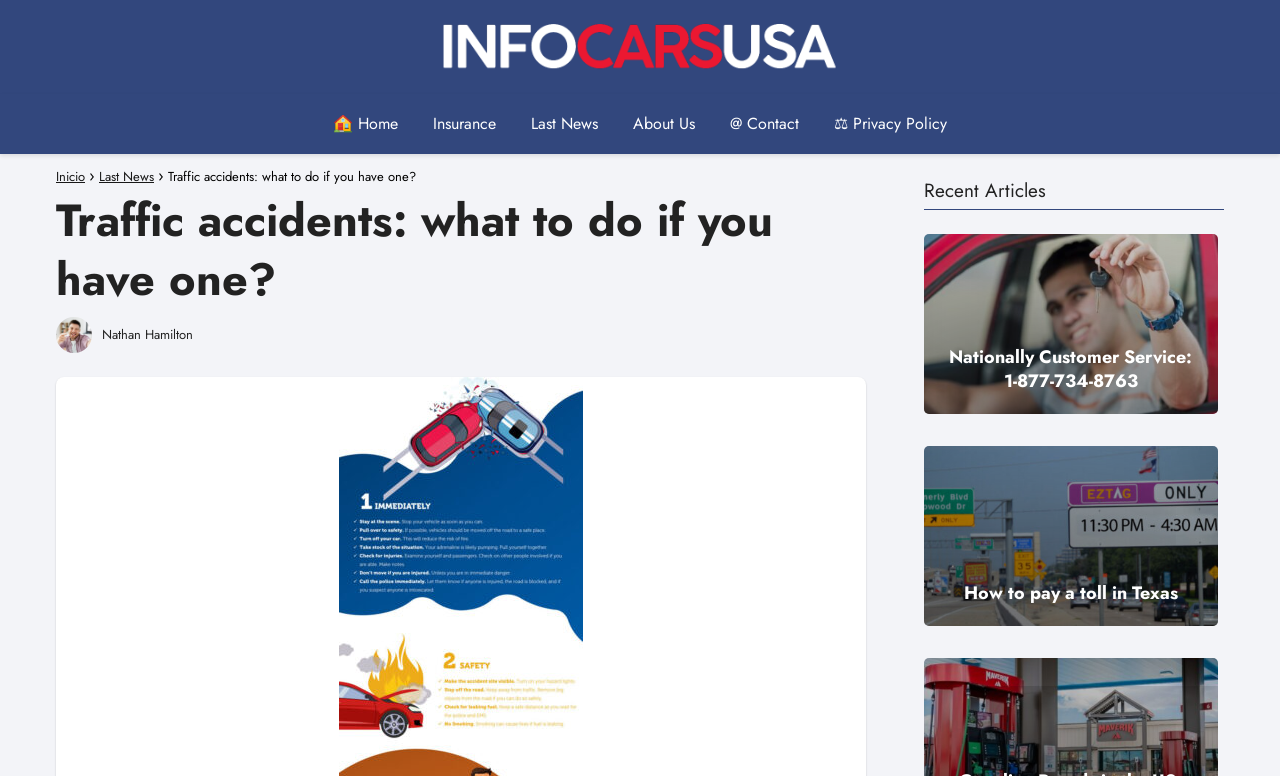Find the bounding box coordinates for the area you need to click to carry out the instruction: "view privacy policy". The coordinates should be four float numbers between 0 and 1, indicated as [left, top, right, bottom].

[0.652, 0.145, 0.74, 0.174]